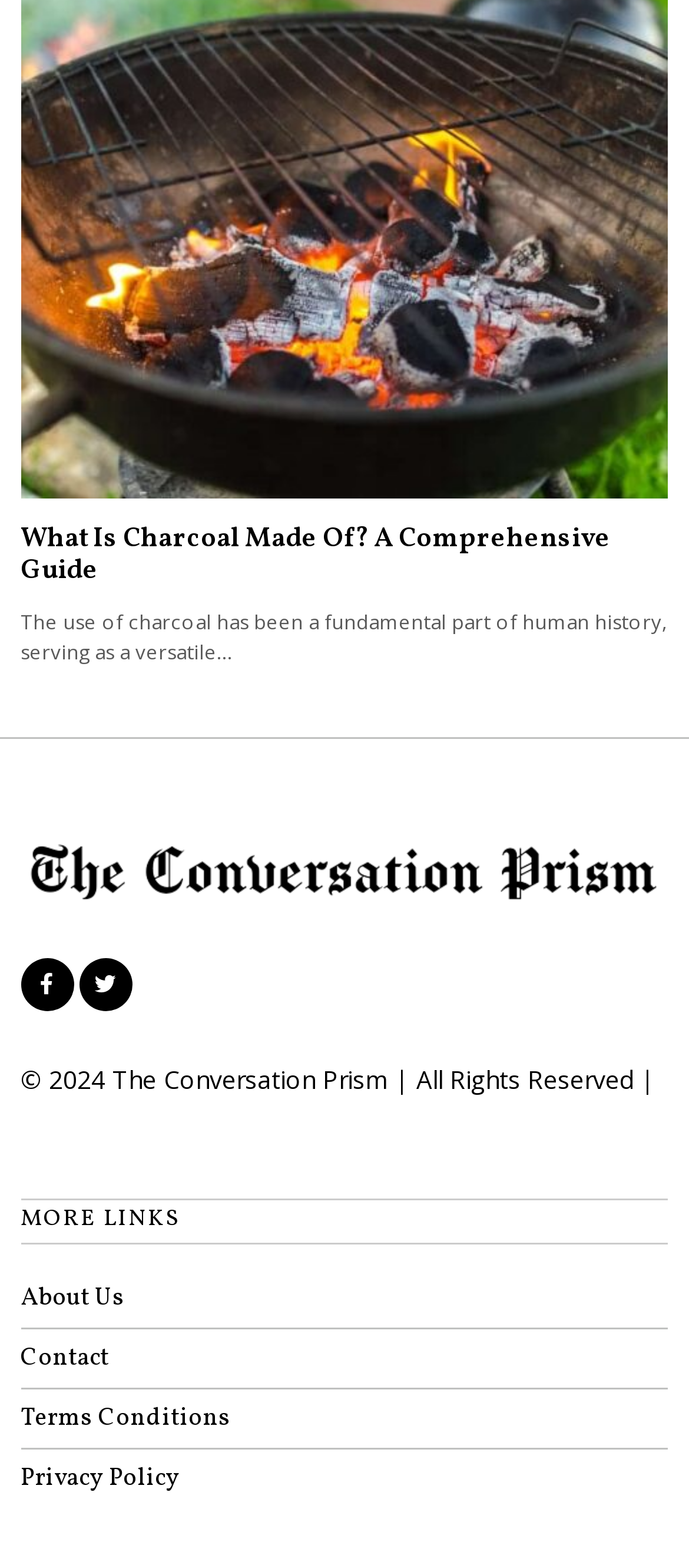Identify the bounding box coordinates of the area that should be clicked in order to complete the given instruction: "check the terms and conditions". The bounding box coordinates should be four float numbers between 0 and 1, i.e., [left, top, right, bottom].

[0.03, 0.894, 0.335, 0.915]